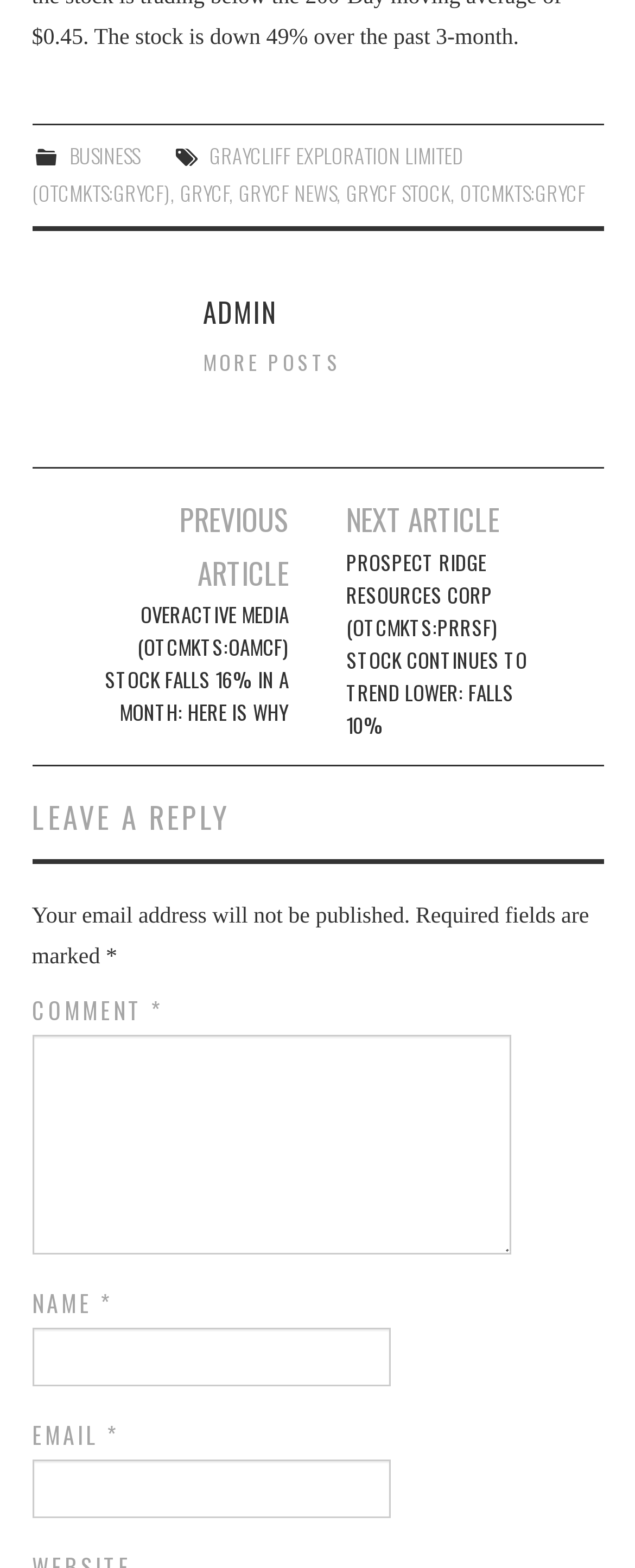Refer to the image and provide an in-depth answer to the question:
How many links are there in the post navigation section?

I counted the links in the post navigation section, which is located below the article, and found two links: 'PREVIOUS ARTICLE' and 'NEXT ARTICLE'.